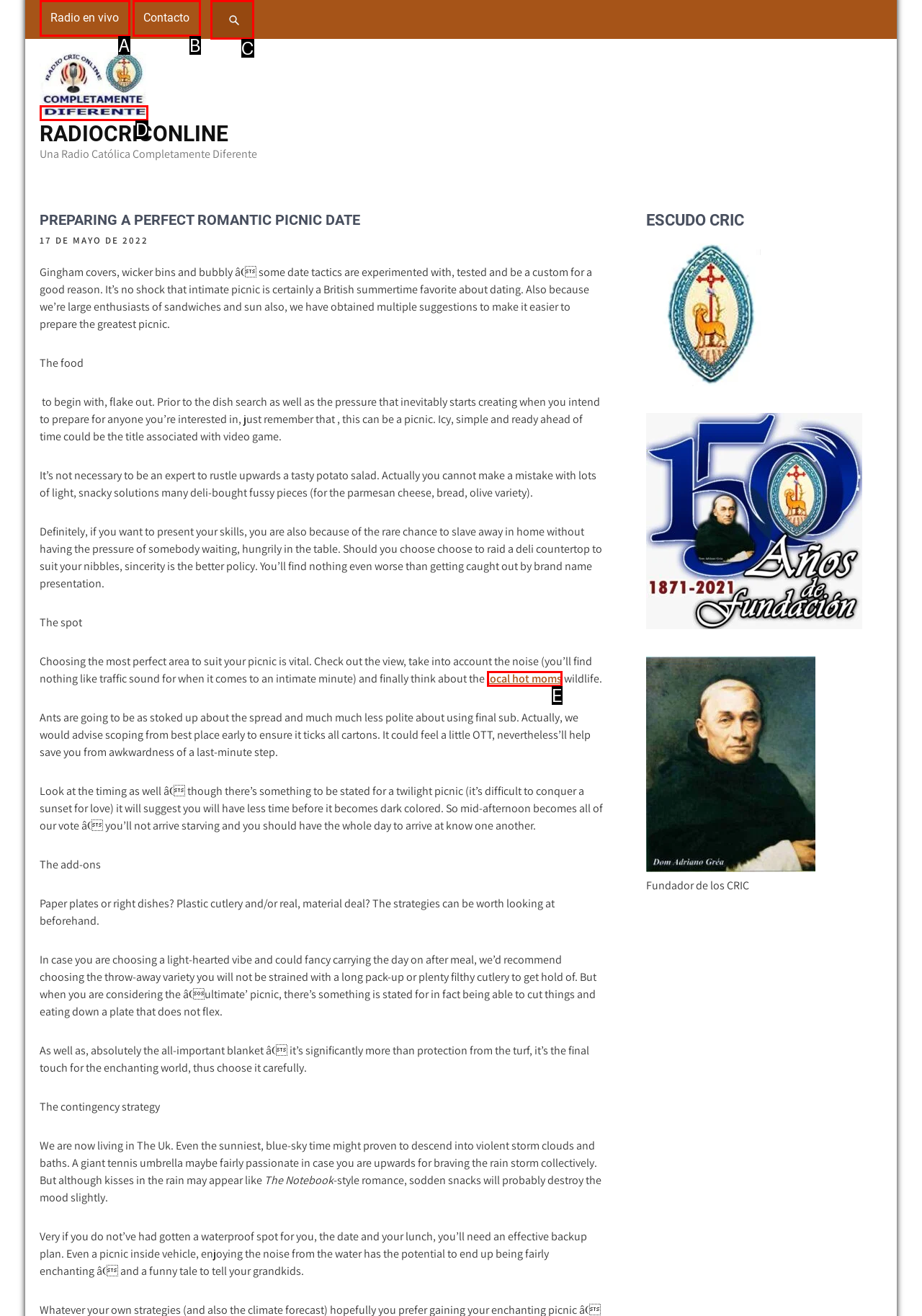Point out the HTML element that matches the following description: name="s" placeholder="Search..."
Answer with the letter from the provided choices.

C